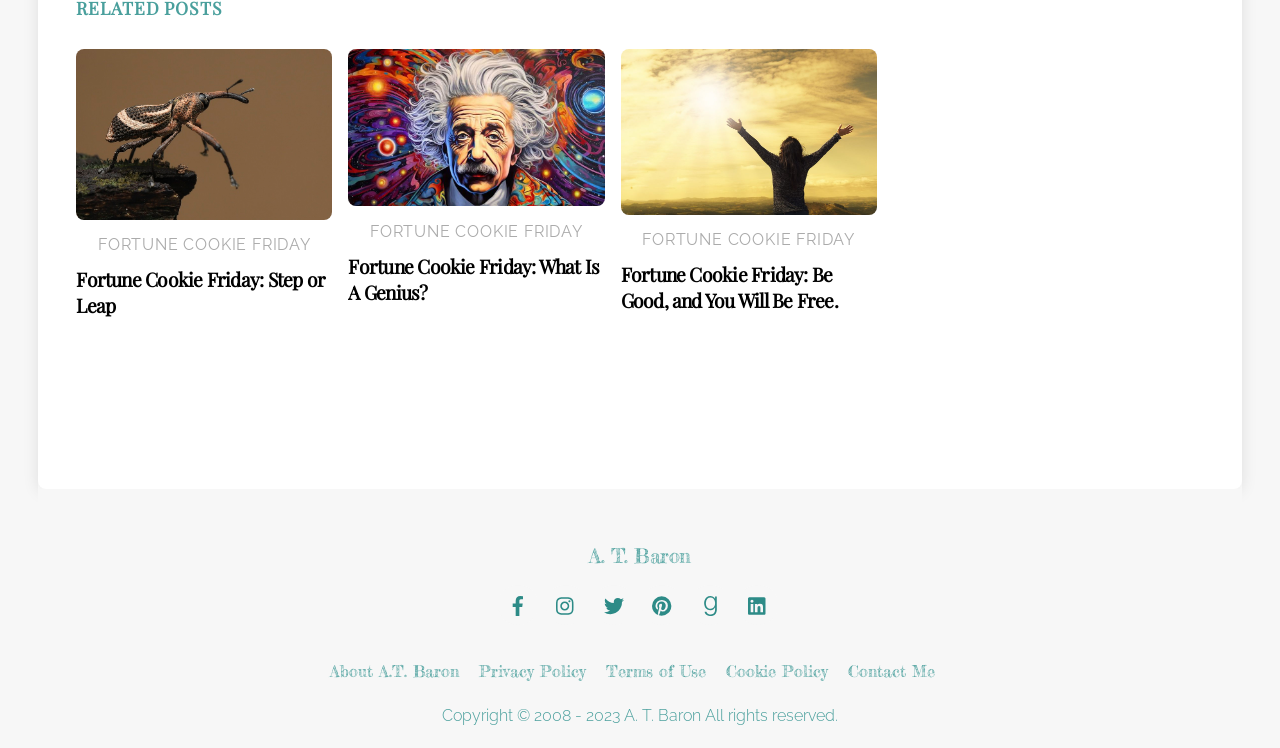What social media platforms are available on this webpage?
Look at the image and respond with a one-word or short-phrase answer.

Facebook, Instagram, Twitter, Pinterest, LinkedIn, Goodreads